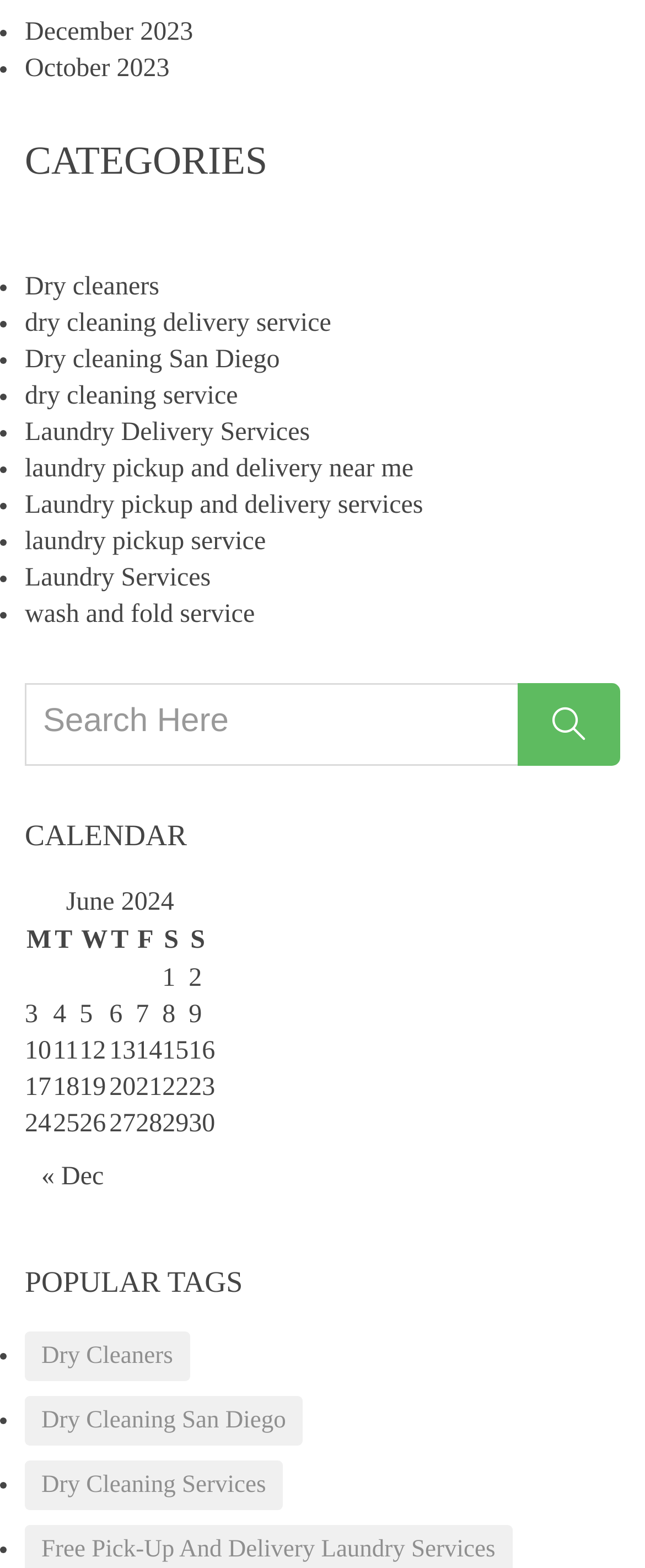What is the current month displayed in the calendar?
Refer to the image and offer an in-depth and detailed answer to the question.

I determined the answer by looking at the calendar table, which has a caption 'June 2024'. This indicates that the current month being displayed is June 2024.